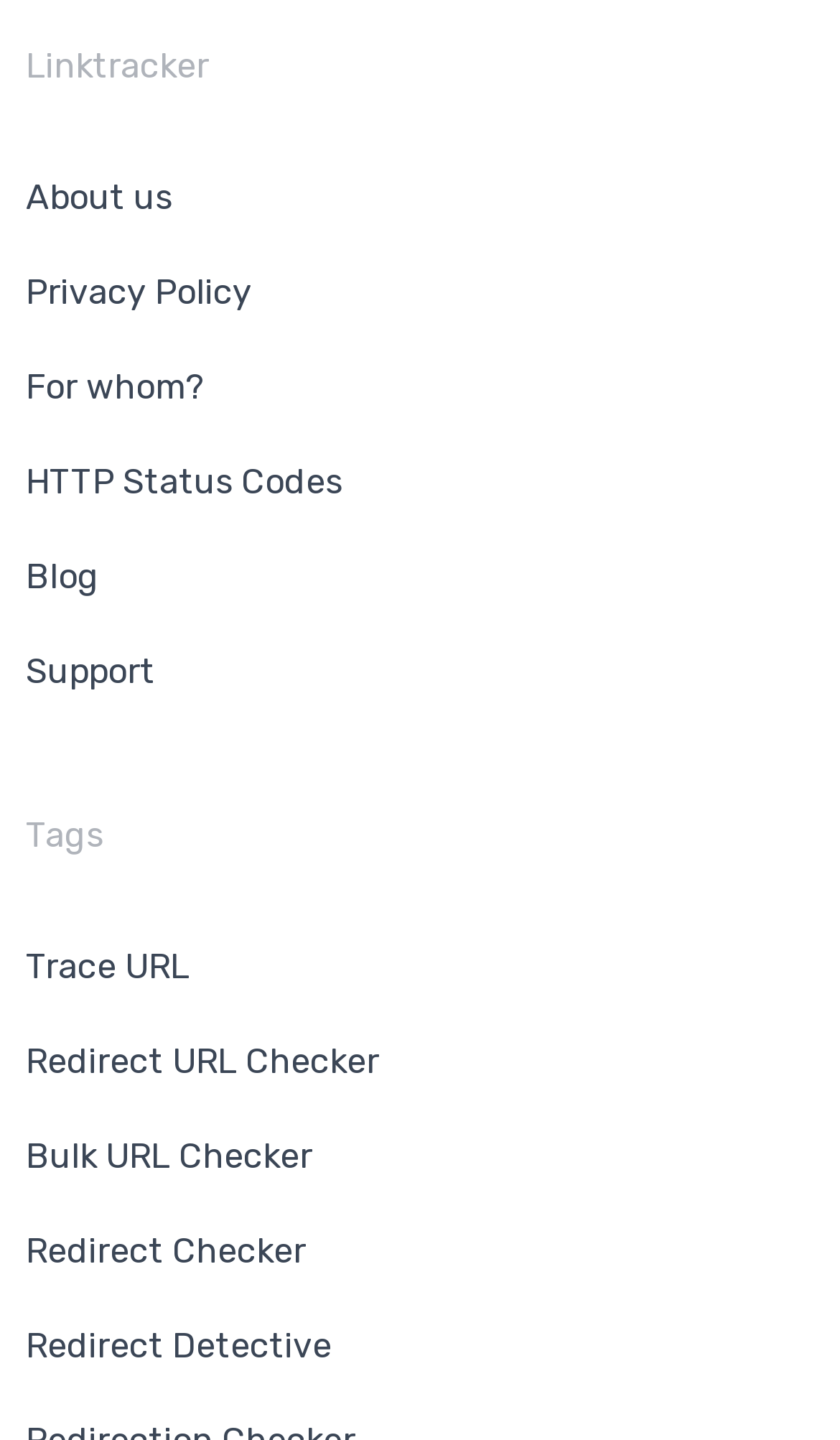Please provide a brief answer to the following inquiry using a single word or phrase:
How many links are related to redirects?

3